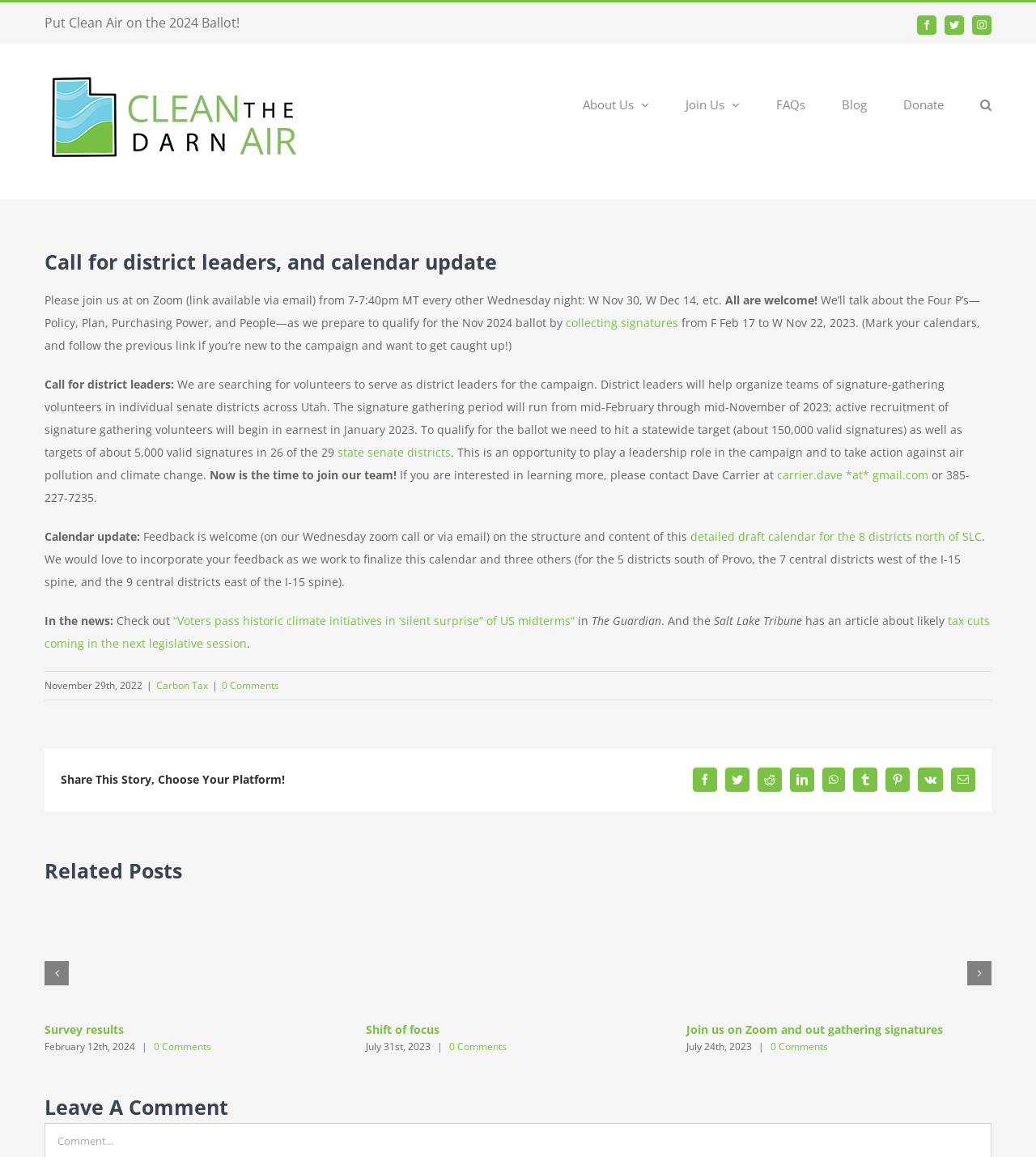Locate the bounding box coordinates of the UI element described by: "Twitter". Provide the coordinates as four float numbers between 0 and 1, formatted as [left, top, right, bottom].

[0.7, 0.664, 0.723, 0.685]